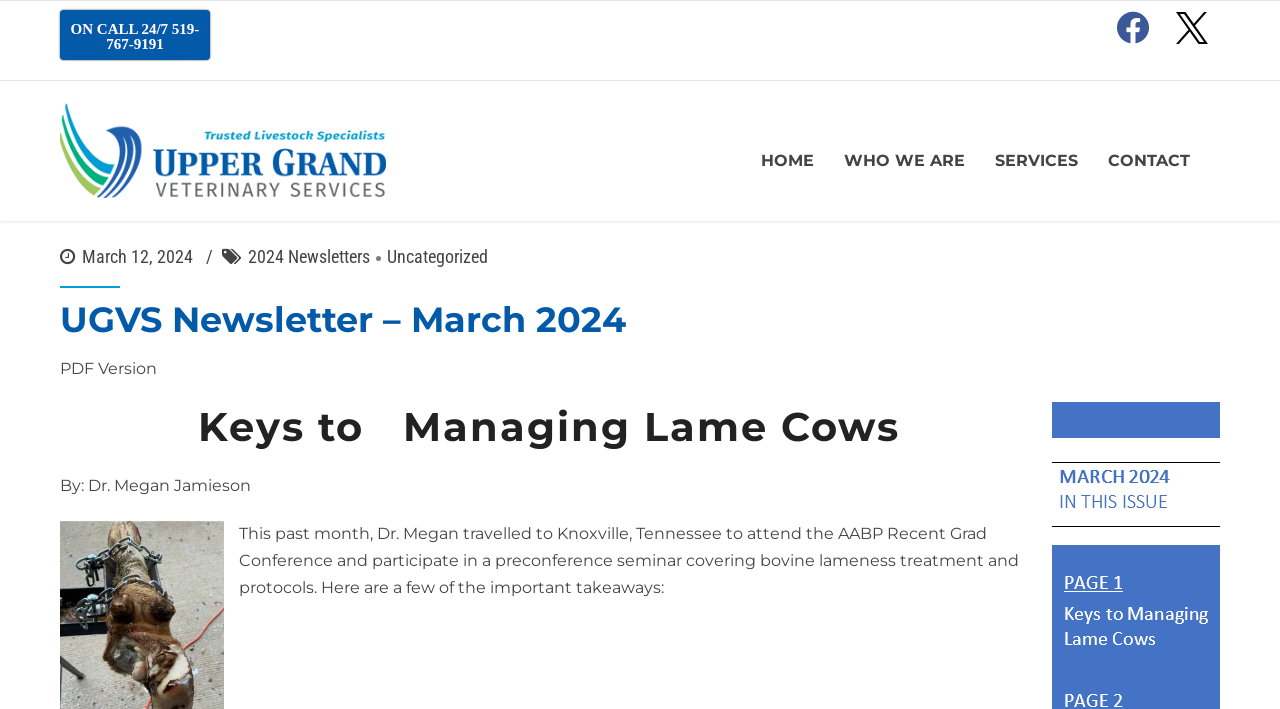Show me the bounding box coordinates of the clickable region to achieve the task as per the instruction: "Go to the home page".

[0.595, 0.188, 0.636, 0.265]